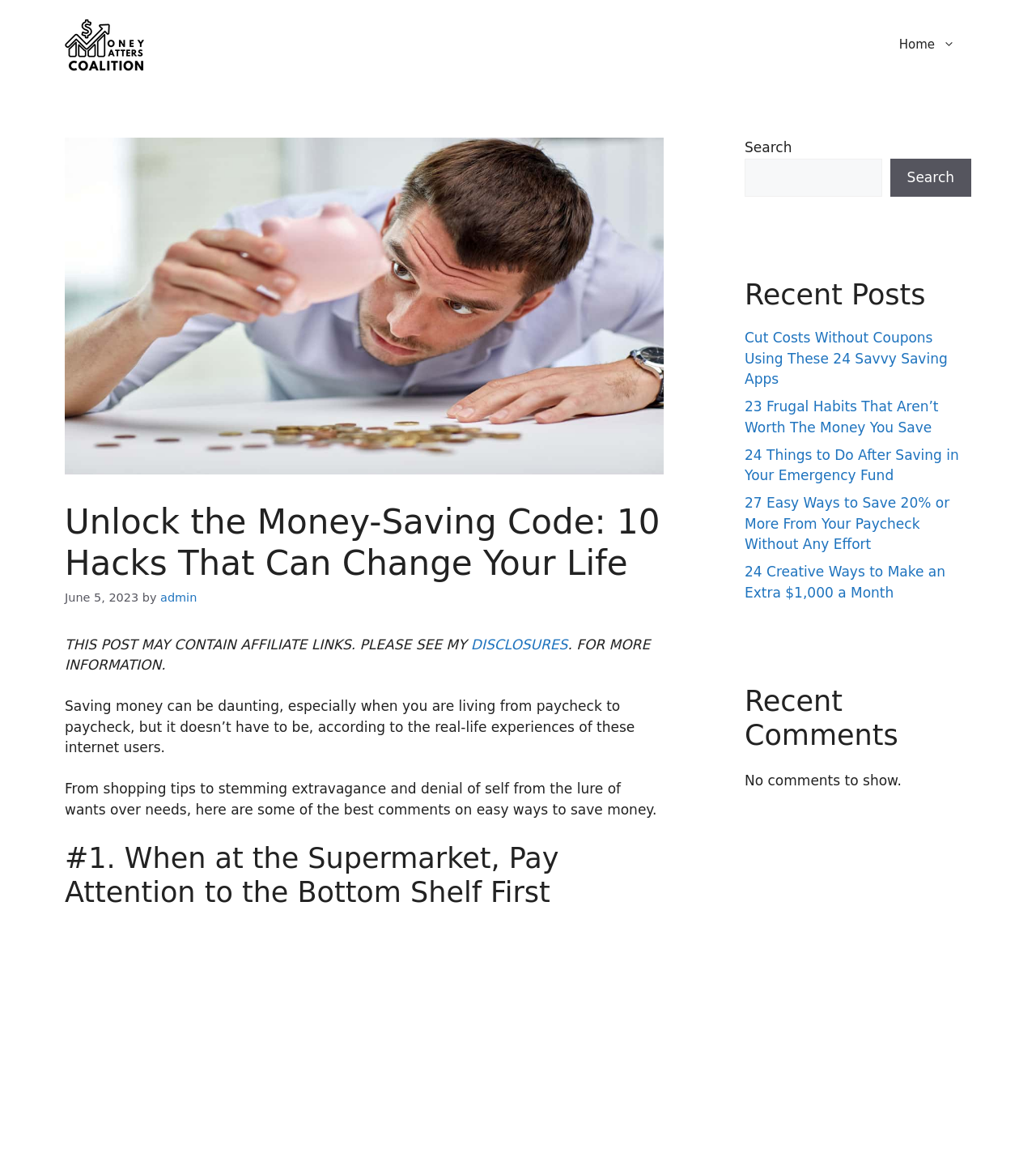Respond to the following question with a brief word or phrase:
Are there any comments on the current article?

No